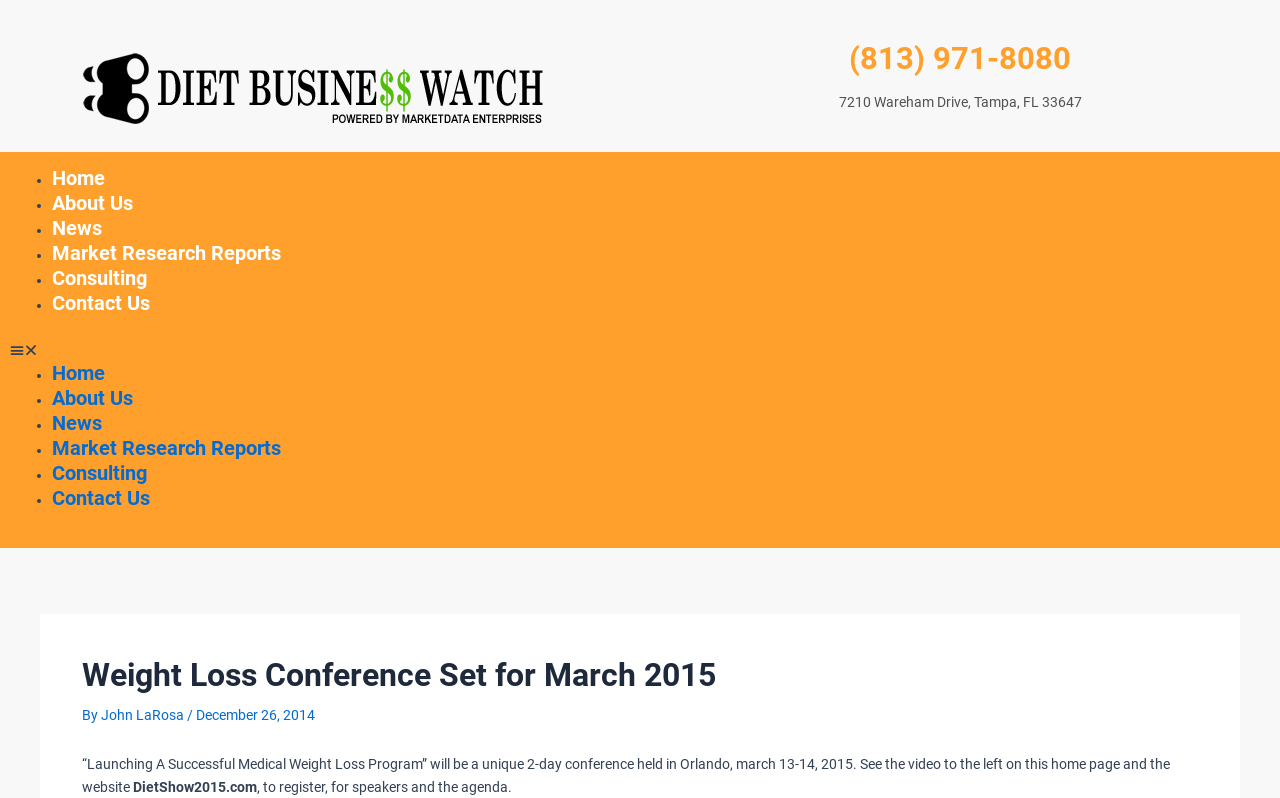Where is the conference mentioned on the webpage going to be held?
From the details in the image, answer the question comprehensively.

The location of the conference can be found in the StaticText element with the text '“Launching A Successful Medical Weight Loss Program” will be a unique 2-day conference held in Orlando, march 13-14, 2015.' which is located in the main content area of the webpage.